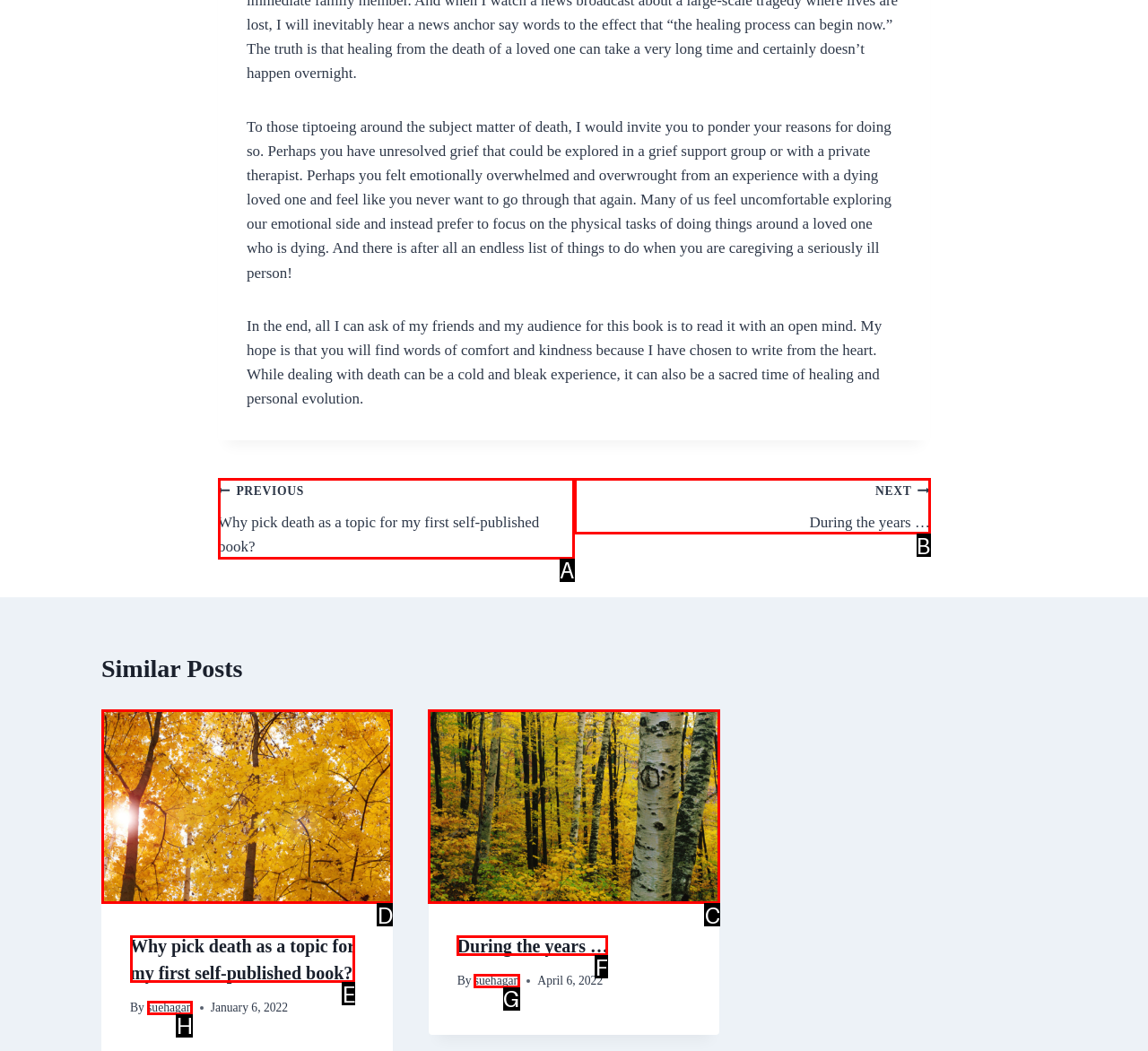Identify the correct UI element to click to achieve the task: Click on the 'During the years …' link under 'Similar Posts'.
Answer with the letter of the appropriate option from the choices given.

C